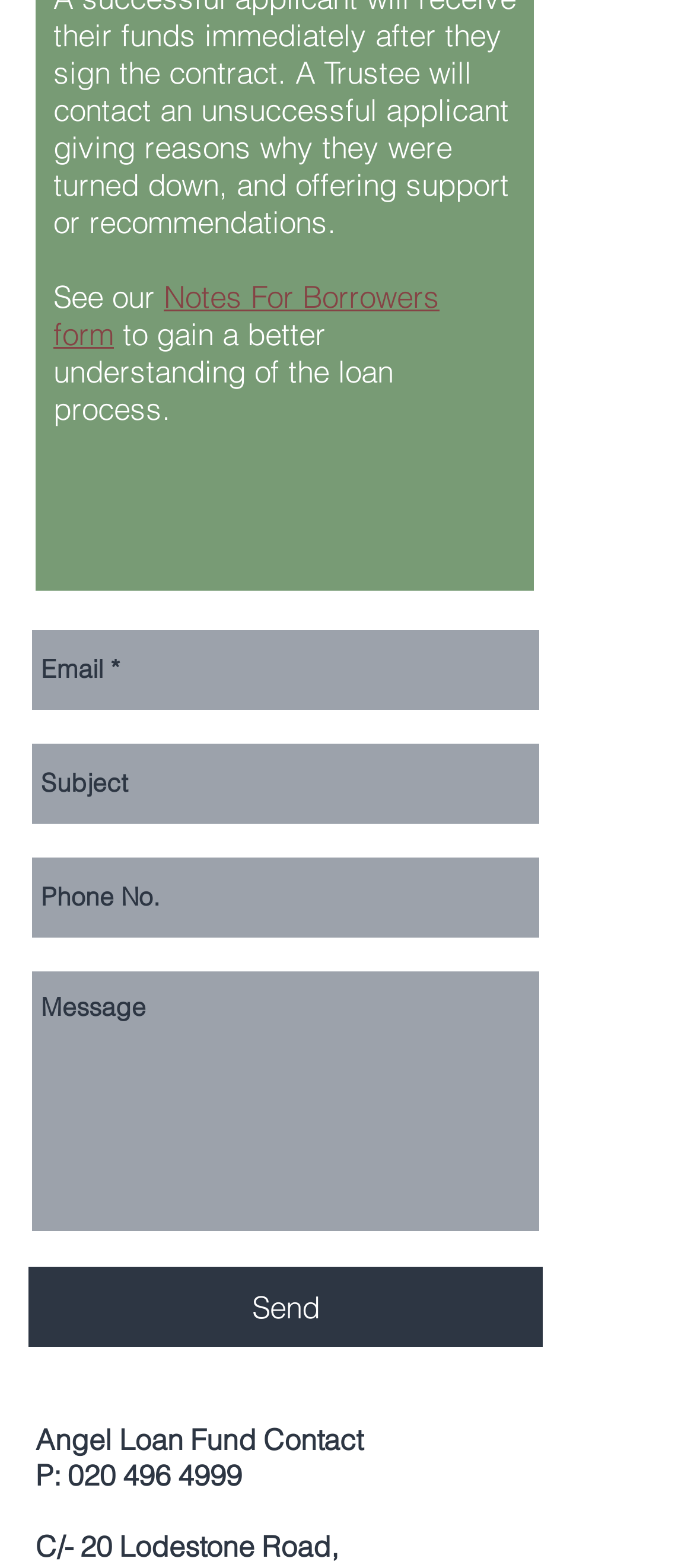For the following element description, predict the bounding box coordinates in the format (top-left x, top-left y, bottom-right x, bottom-right y). All values should be floating point numbers between 0 and 1. Description: Notes For Borrowers form

[0.077, 0.177, 0.633, 0.225]